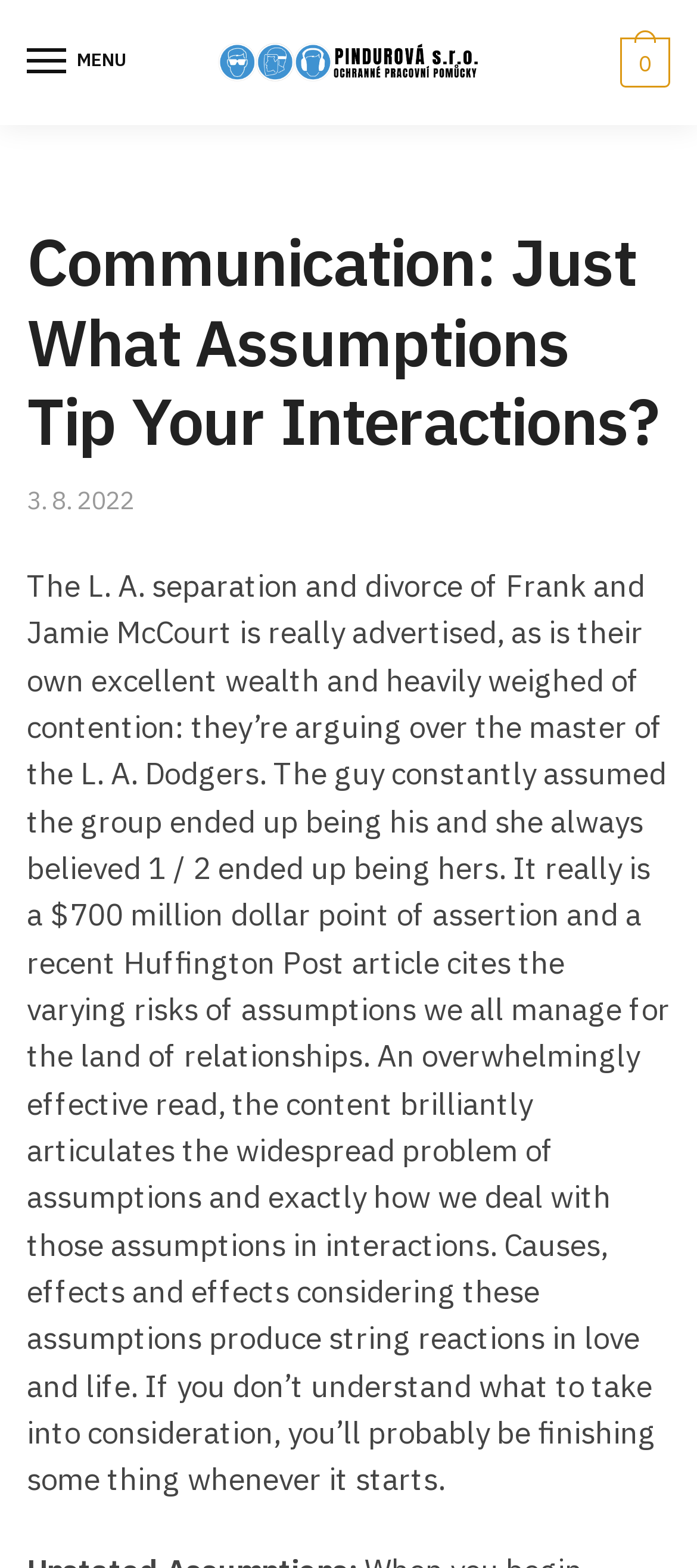Can you locate the main headline on this webpage and provide its text content?

Communication: Just What Assumptions Tip Your Interactions?